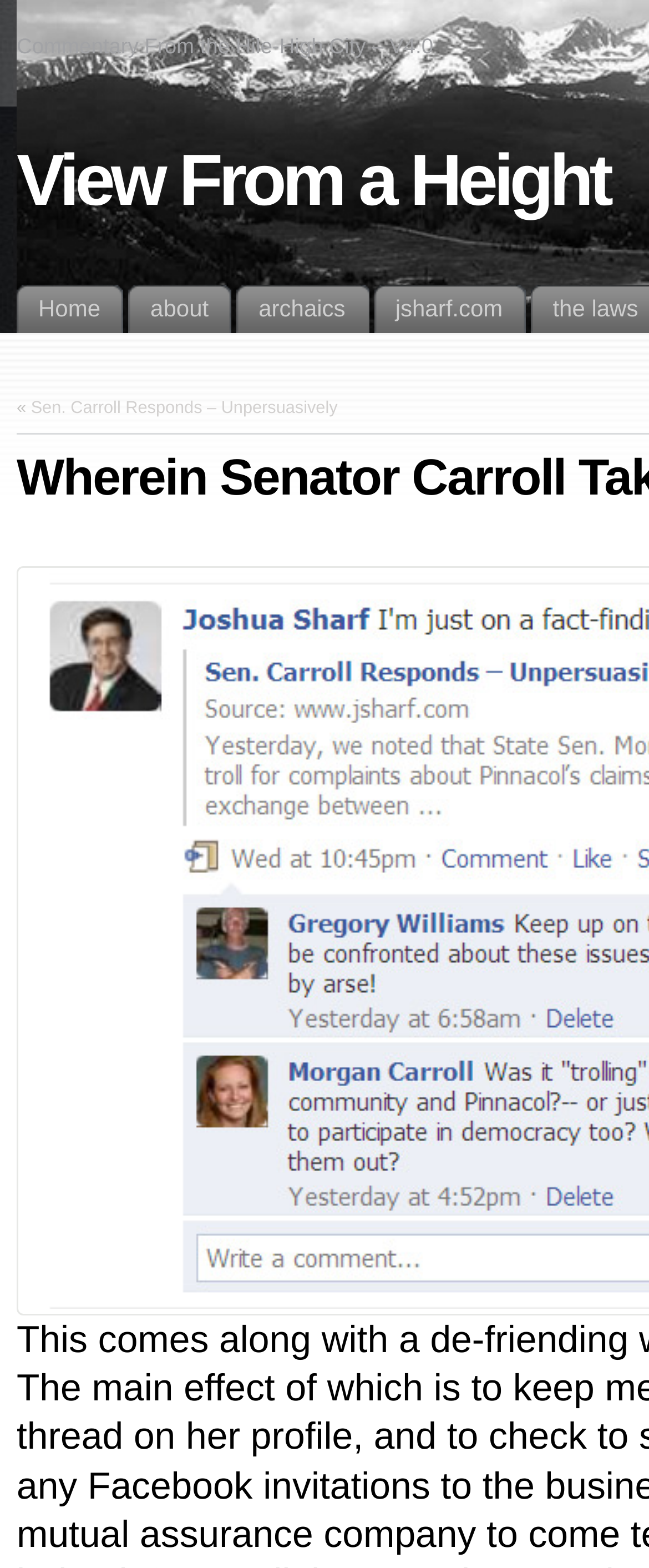Provide a comprehensive description of the webpage.

The webpage is titled "Wherein Senator Carroll Takes Offense « View From a Height" and appears to be a blog or opinion-based website. At the top, there is a header section with the title "Commentary From the Hile-High City – V4.0" in a smaller font size. Below this, there is a larger heading that reads "View From a Height", which is also a clickable link.

To the right of the heading, there is a navigation menu with four links: "Home", "about", "archaics", and "jsharf.com". These links are positioned horizontally and are evenly spaced.

Below the navigation menu, there is a left-justified section with a single left-pointing quotation mark («) followed by a link titled "Sen. Carroll Responds – Unpersuasively". This link appears to be the main content of the webpage, possibly an article or blog post.